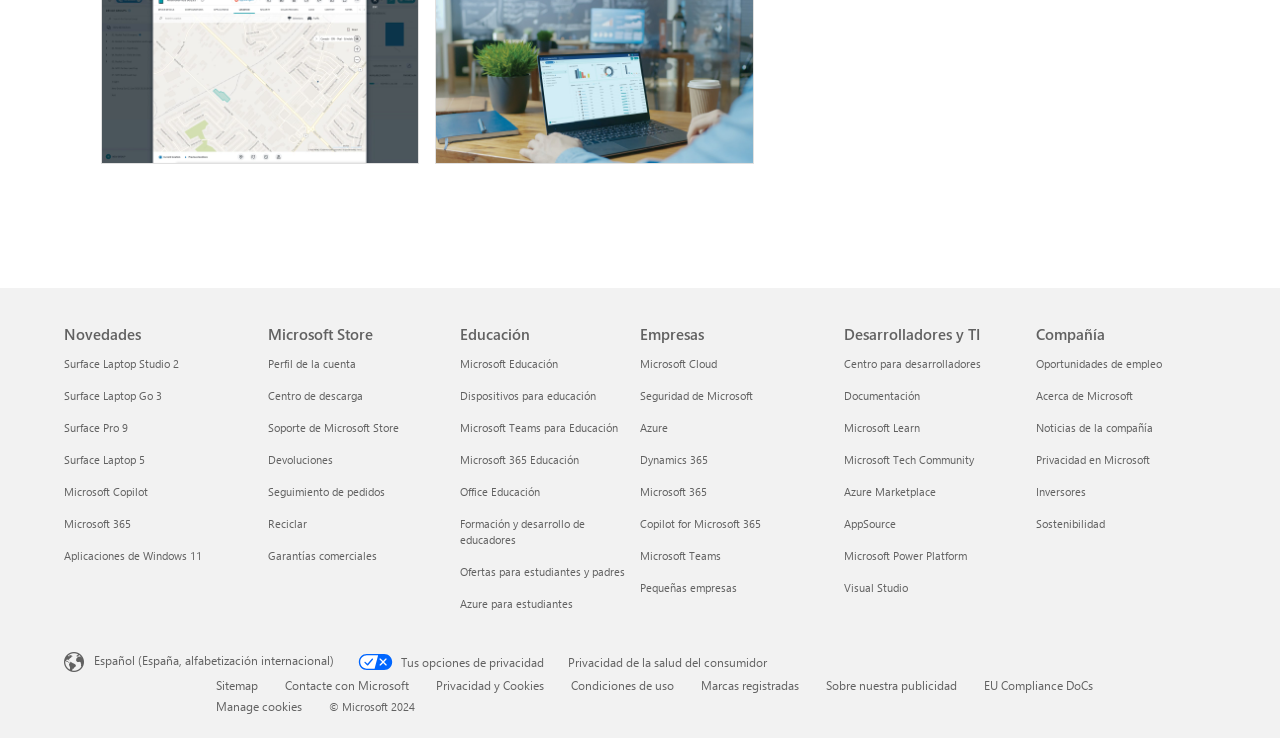What is the purpose of the icon at [0.28, 0.886, 0.313, 0.908]? Look at the image and give a one-word or short phrase answer.

Exclusión de opciones de privacidad